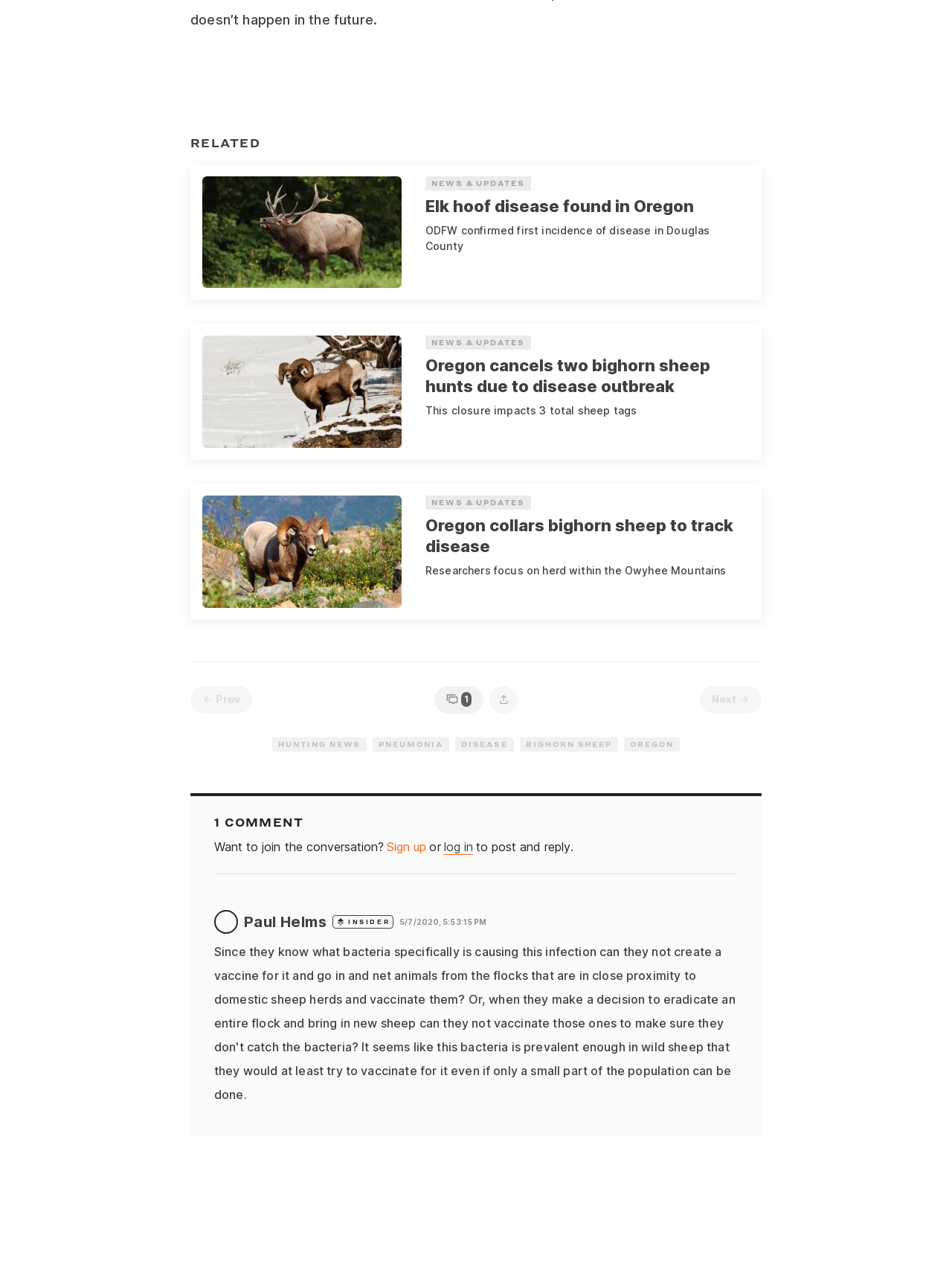Please identify the bounding box coordinates of the element that needs to be clicked to perform the following instruction: "Check the news".

None